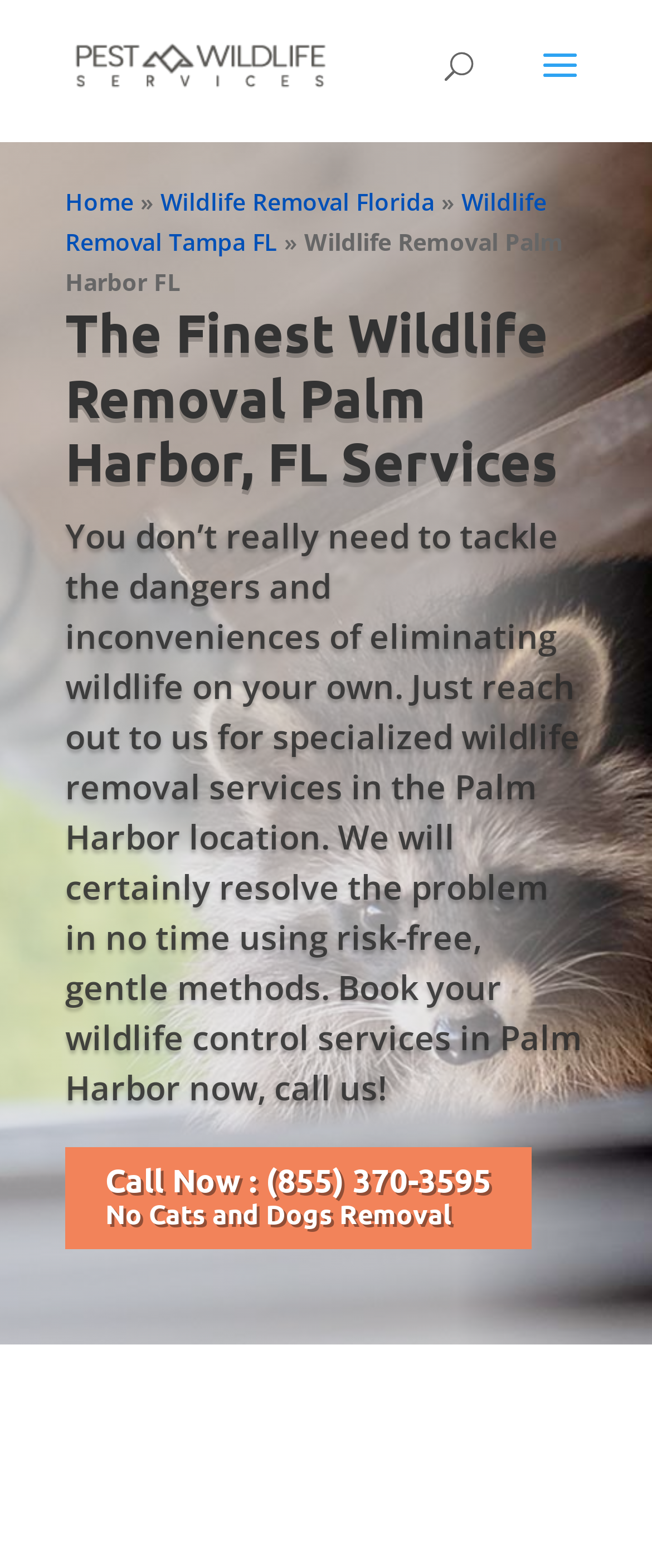What is the main service offered? Refer to the image and provide a one-word or short phrase answer.

Wildlife removal